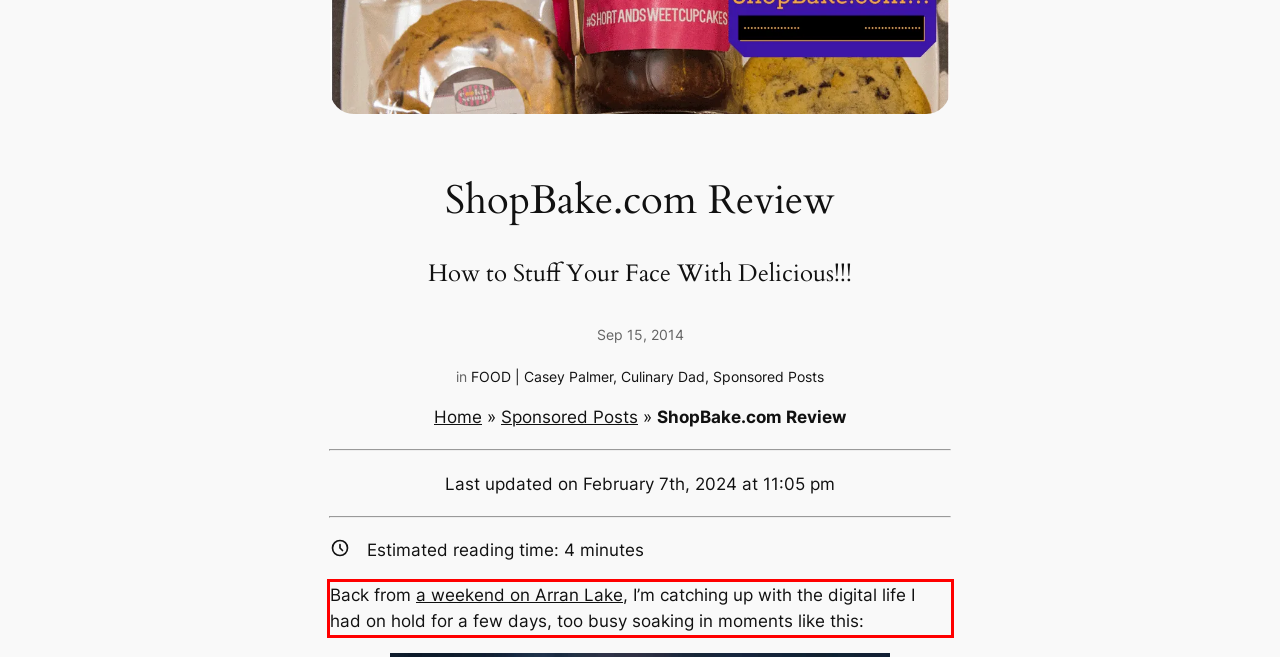From the provided screenshot, extract the text content that is enclosed within the red bounding box.

Back from a weekend on Arran Lake, I’m catching up with the digital life I had on hold for a few days, too busy soaking in moments like this: